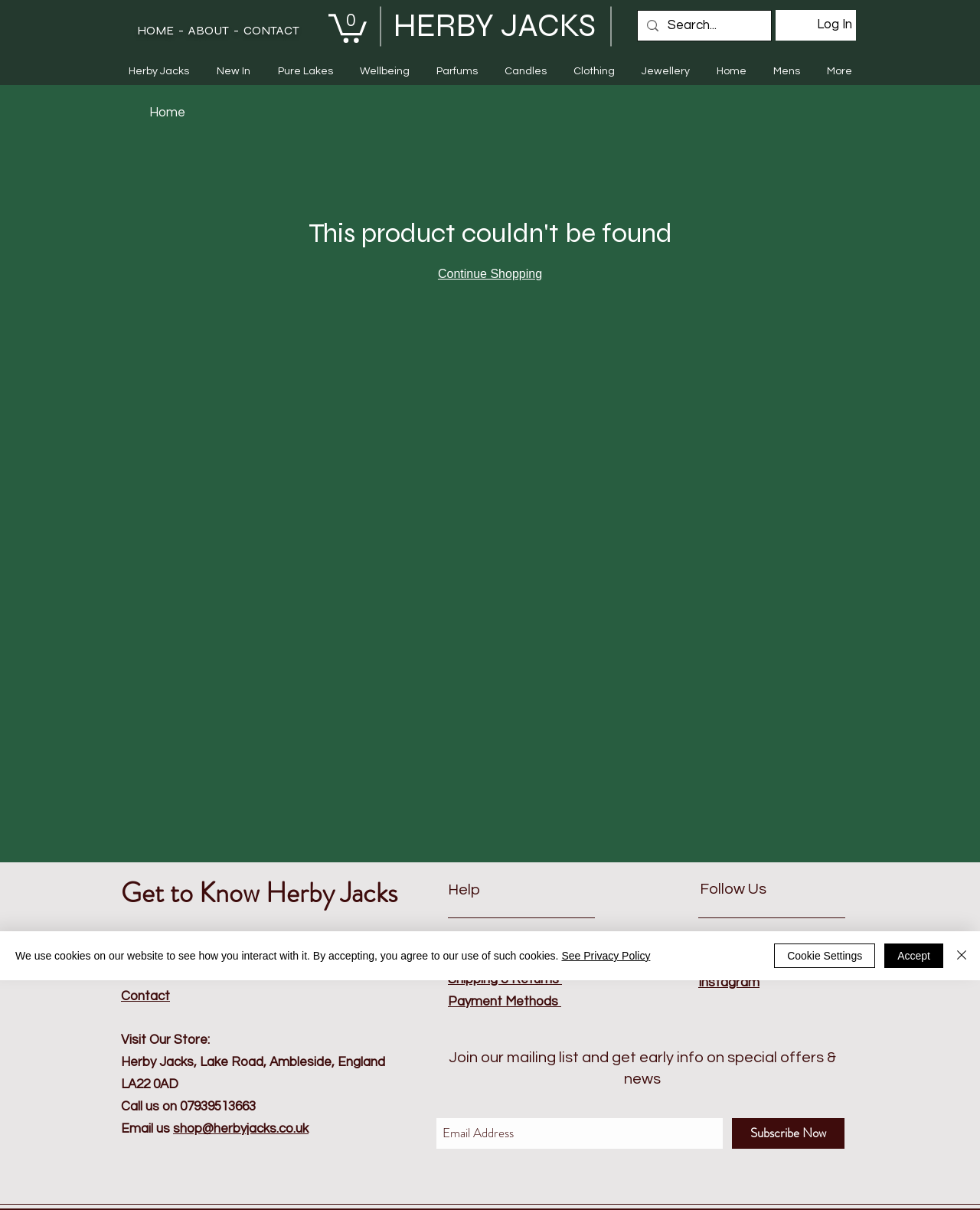What is the purpose of the 'Log In' button?
Answer the question with detailed information derived from the image.

The 'Log In' button is a common UI element found on many websites, and its purpose is to allow users to log in to their account on the website. This suggests that the website has a user account system, and users can log in to access their account information or perform other actions.